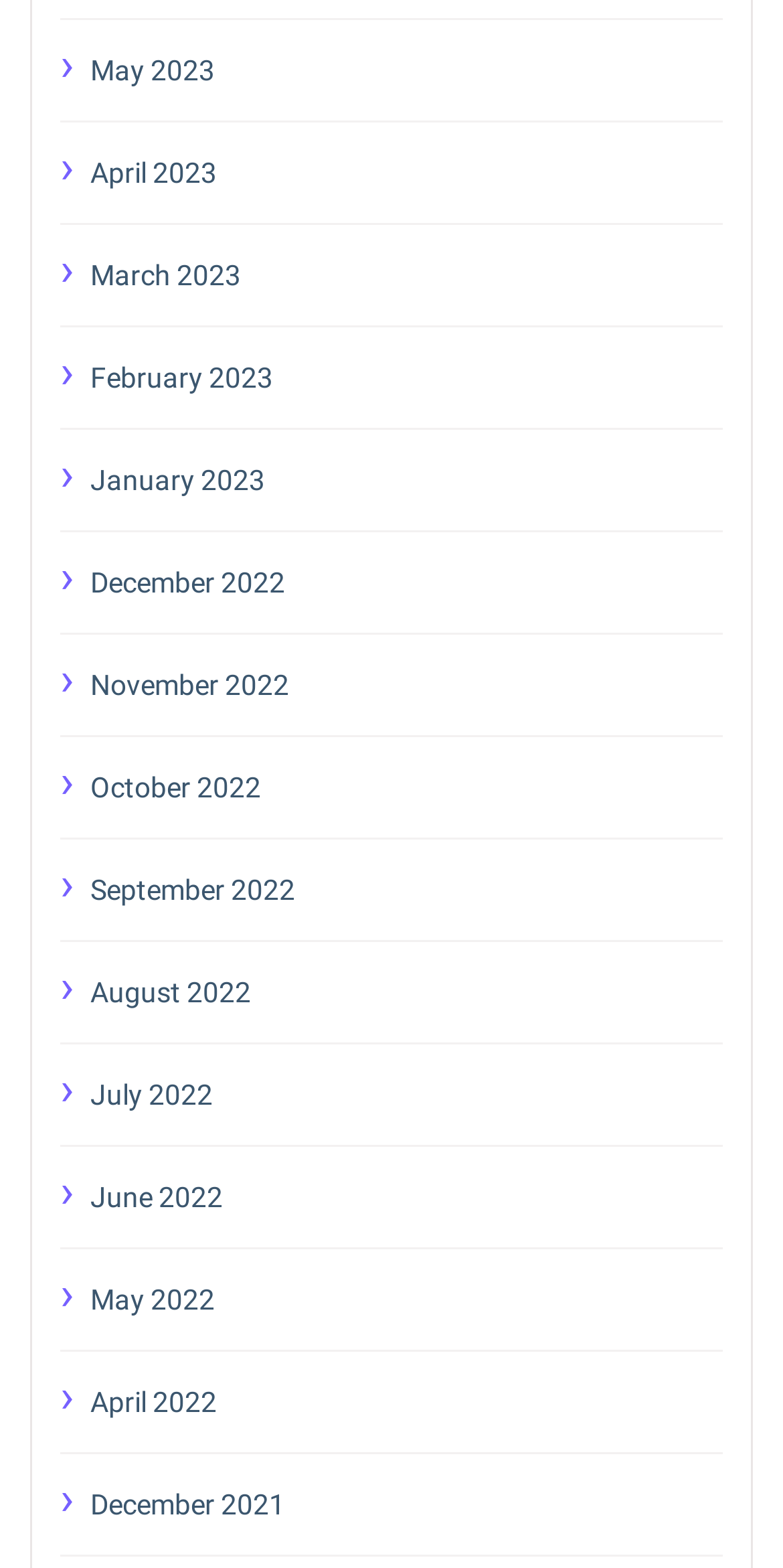How many months are listed in 2022?
Answer the question with as much detail as you can, using the image as a reference.

I can count the number of links with '2022' in their text, and I find 12 links, which means there are 12 months listed in 2022.